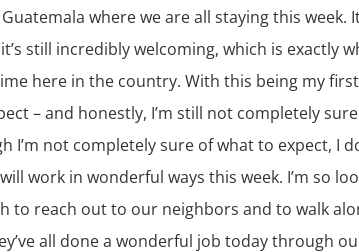Provide a brief response to the question using a single word or phrase: 
How long did the youth mission trip last?

A week